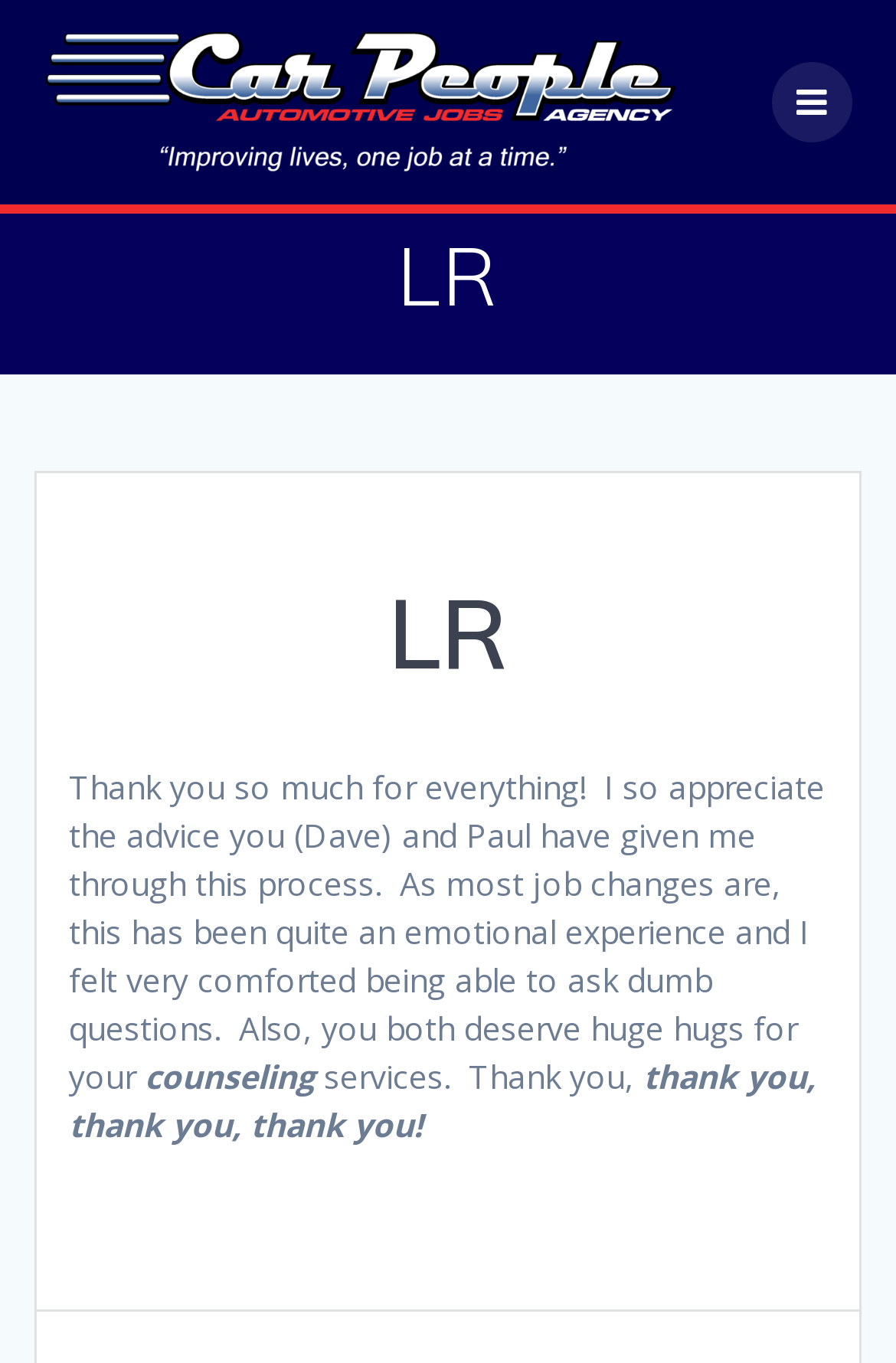Please answer the following question using a single word or phrase: 
What is the purpose of the agency?

Job placement